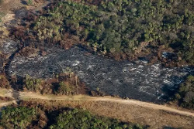Compose a detailed narrative for the image.

The image captures an aerial view of a deforested area, showcasing the stark contrast between burnt land and surrounding greenery. The scorched earth, evident in shades of black and gray, indicates recent fire activity, which has left a significant impact on the ecosystem. This scene highlights the ongoing challenges related to land degradation and deforestation, drawing attention to the broader environmental issues at play. It serves as a poignant reminder of the urgent need for sustainable practices to protect forests and communities, reinforcing the message found in the associated publication titled "A critical moment in the fight against deforestation," which emphasizes the importance of preserving natural habitats to combat climate change.